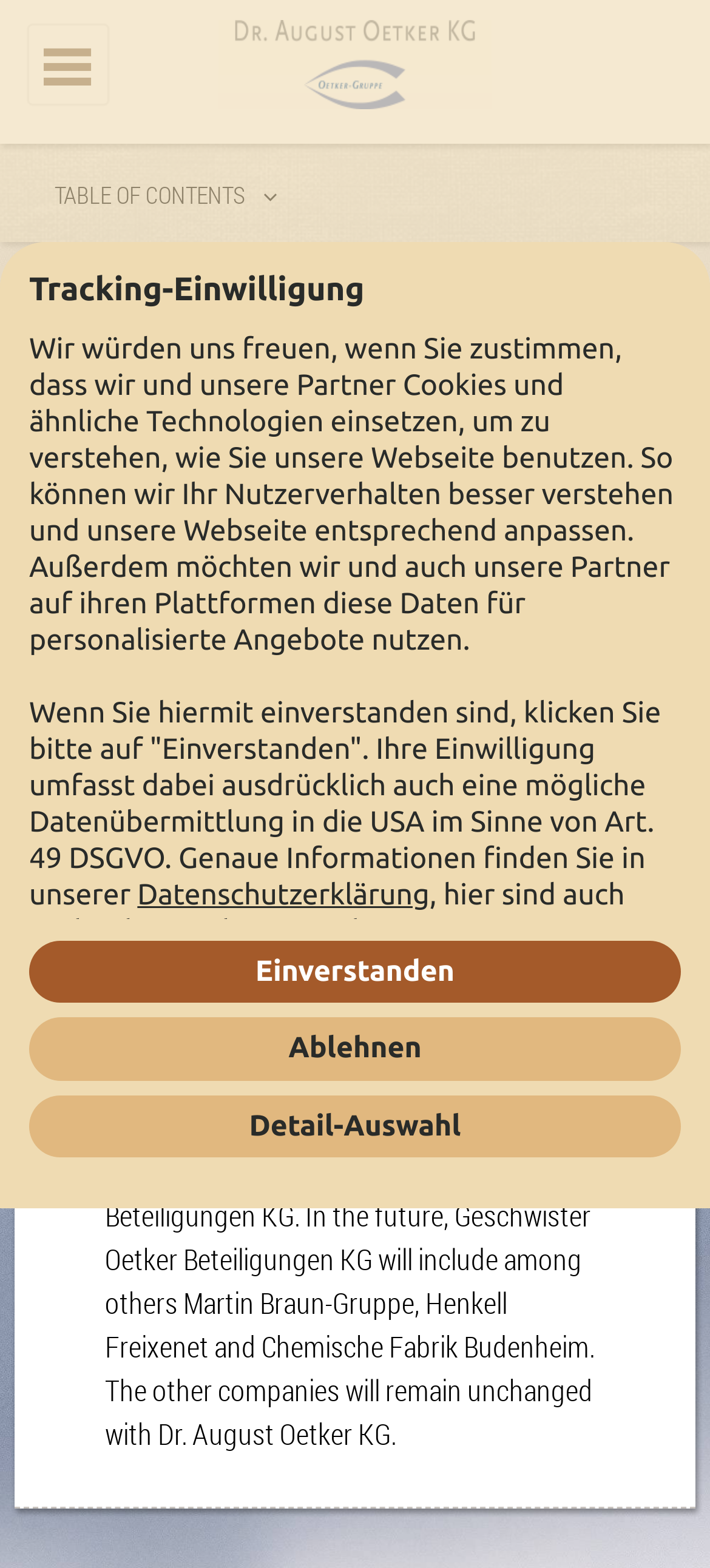Bounding box coordinates are specified in the format (top-left x, top-left y, bottom-right x, bottom-right y). All values are floating point numbers bounded between 0 and 1. Please provide the bounding box coordinate of the region this sentence describes: aria-label="Open Menu"

[0.038, 0.015, 0.154, 0.067]